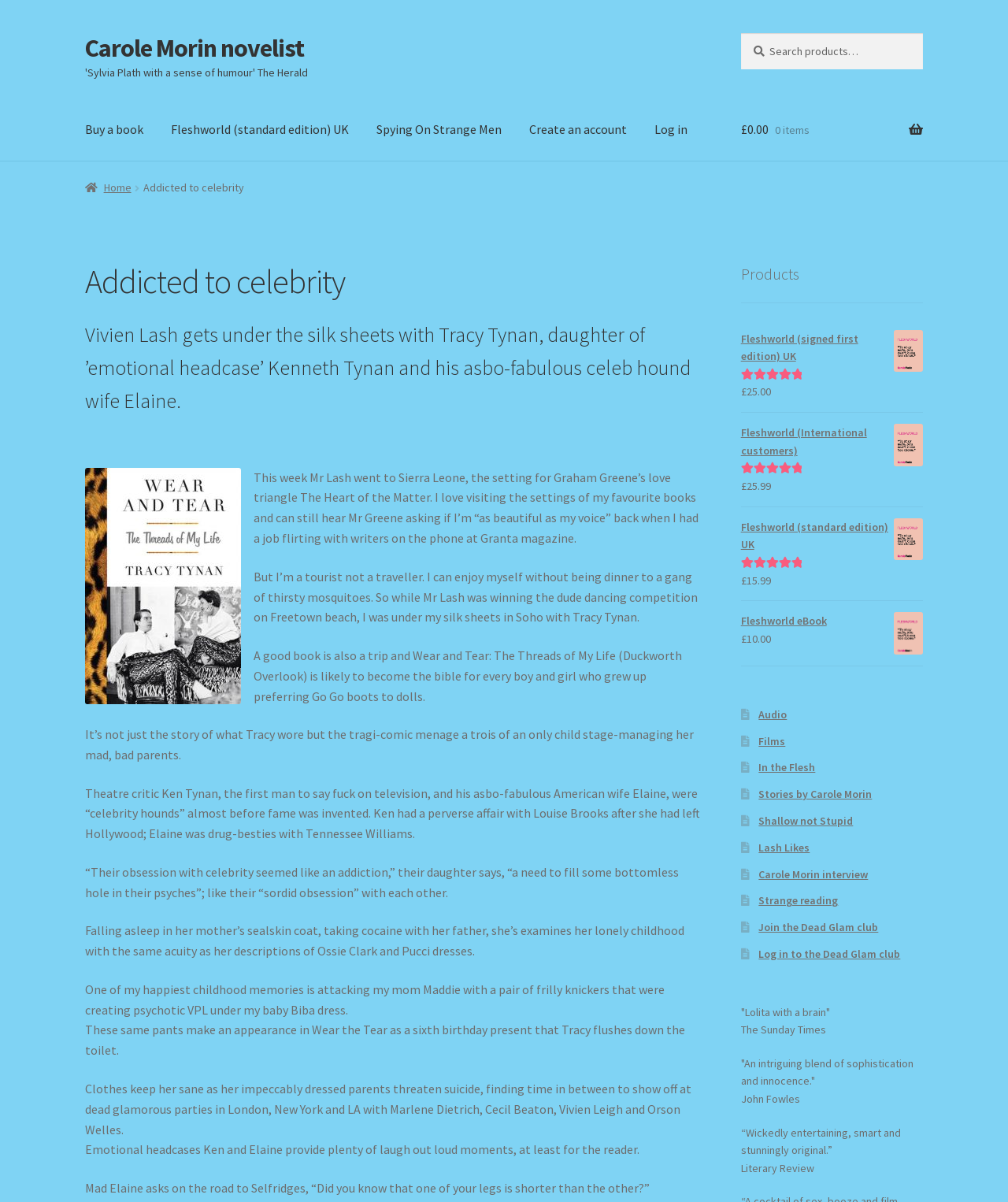What is the name of the novelist?
Respond to the question with a single word or phrase according to the image.

Carole Morin